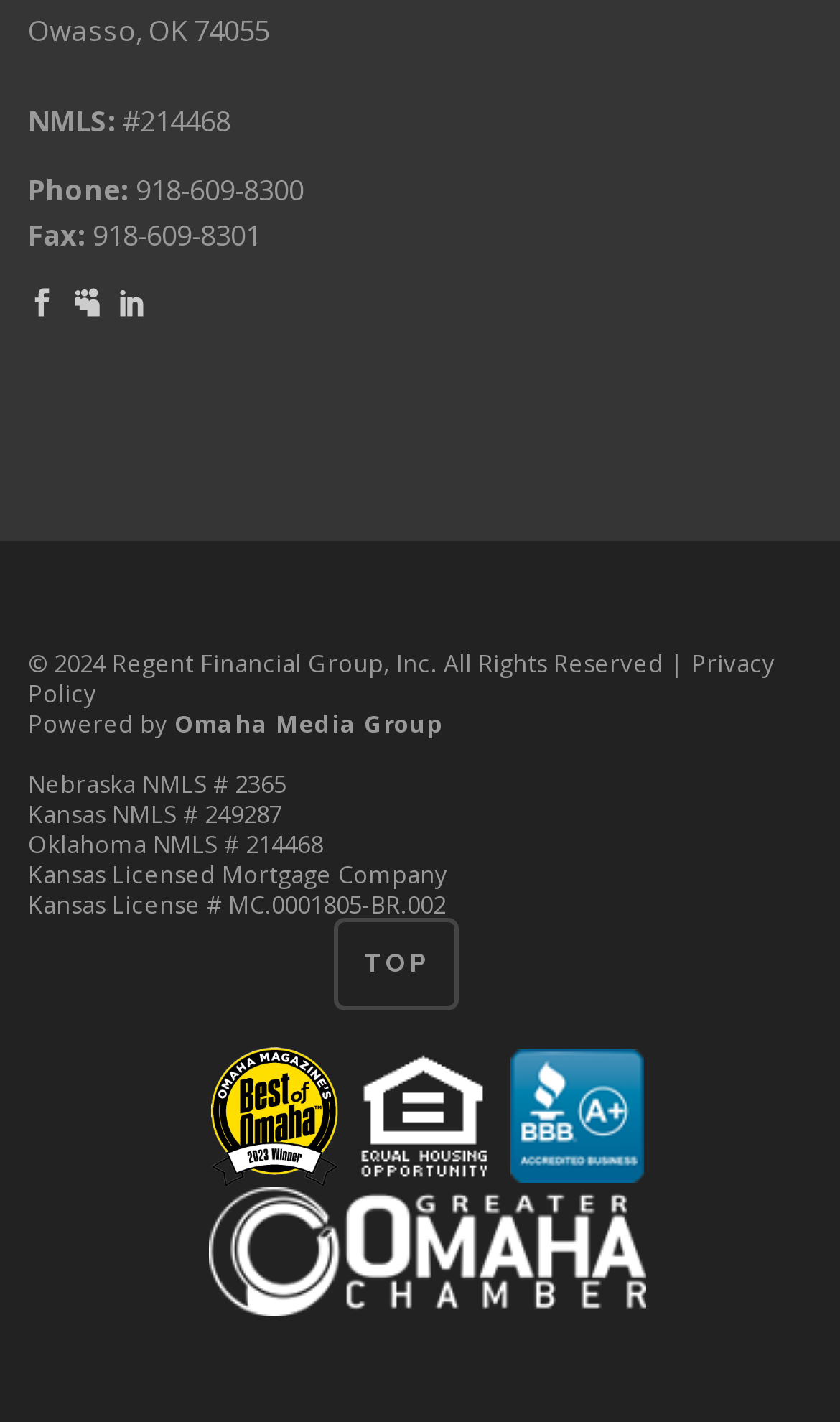With reference to the image, please provide a detailed answer to the following question: What is the fax number of Regent Financial Group?

I found the fax number by looking at the StaticText element with the text 'Fax:' and the adjacent StaticText element with the text '918-609-8301'.